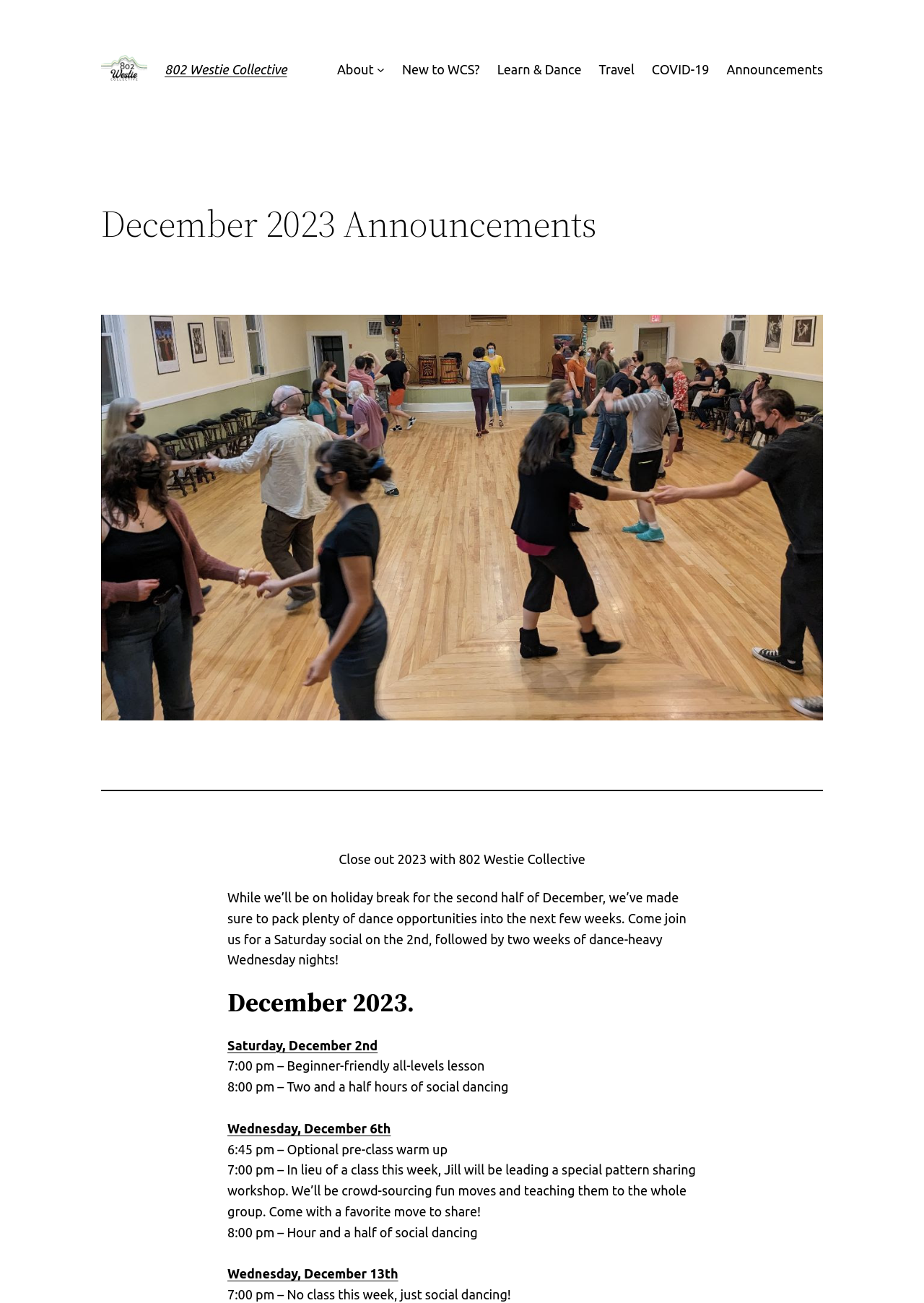Use a single word or phrase to answer the question:
What is the name of the collective?

802 Westie Collective